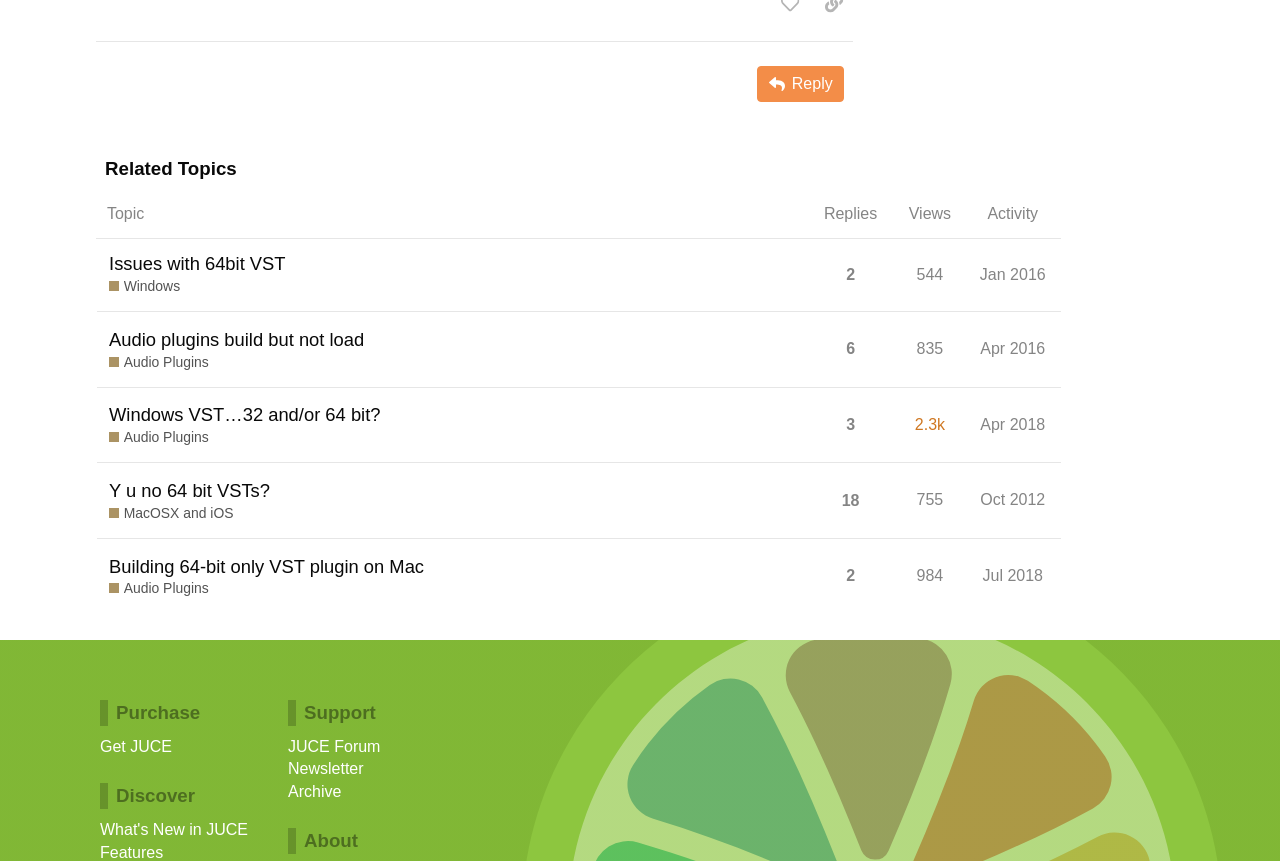What is the purpose of the 'Reply' button?
Look at the screenshot and give a one-word or phrase answer.

To reply to a topic